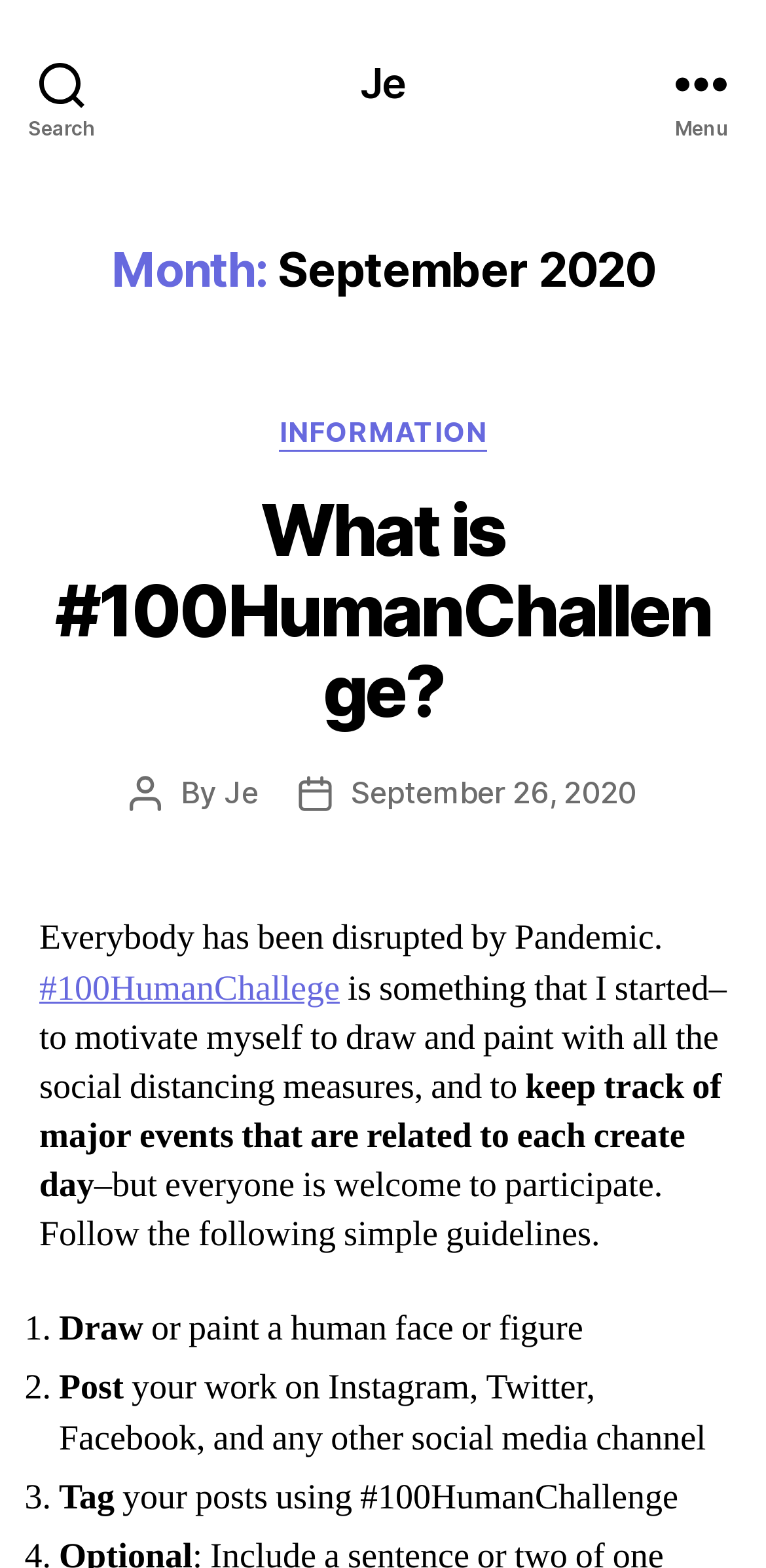Please find the bounding box coordinates of the section that needs to be clicked to achieve this instruction: "View posts from September 26, 2020".

[0.458, 0.493, 0.831, 0.517]